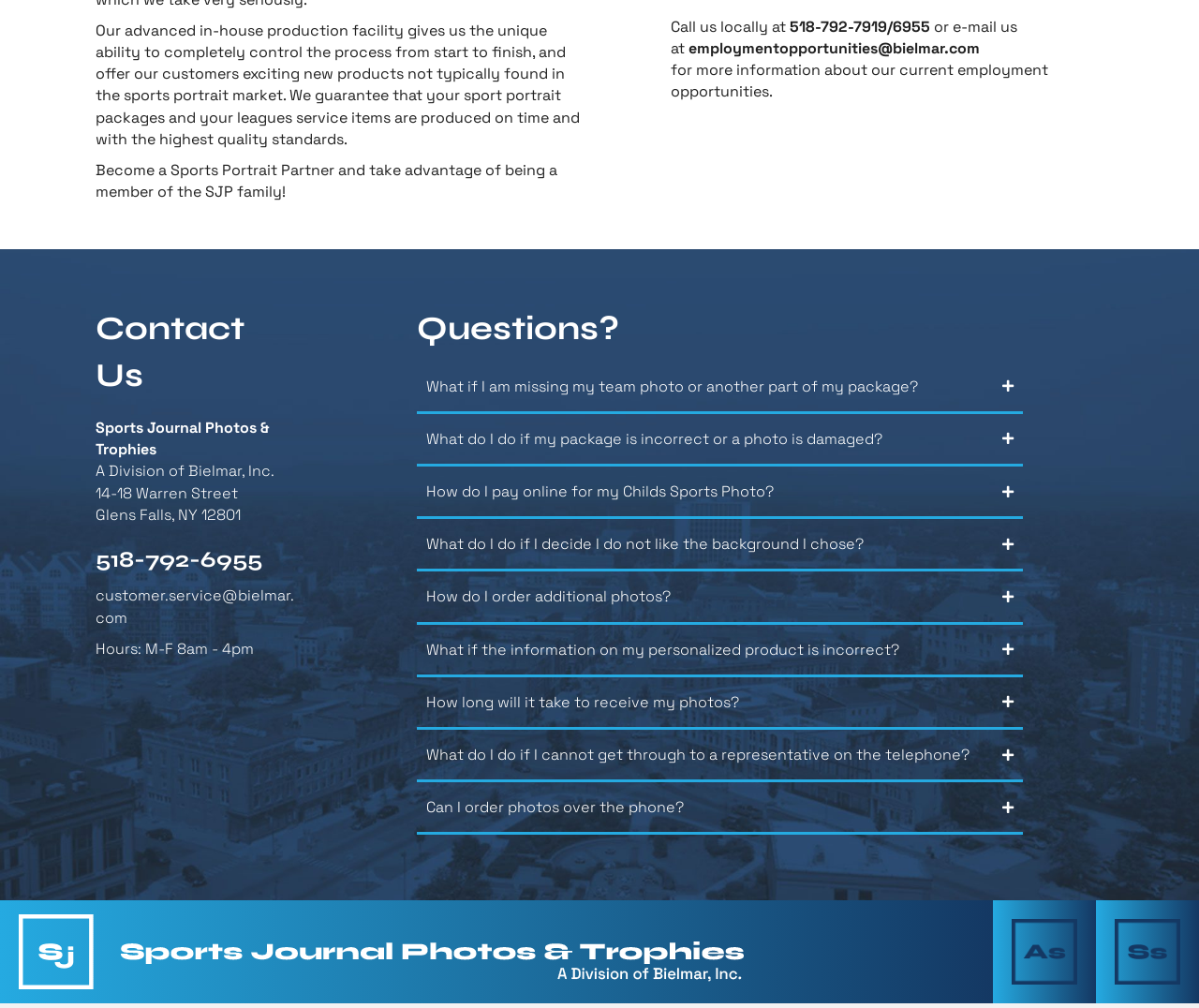Given the element description: "alt="Adirondach-School-Pictures" title="Adirondach-School-Pictures"", predict the bounding box coordinates of this UI element. The coordinates must be four float numbers between 0 and 1, given as [left, top, right, bottom].

[0.844, 0.933, 0.898, 0.953]